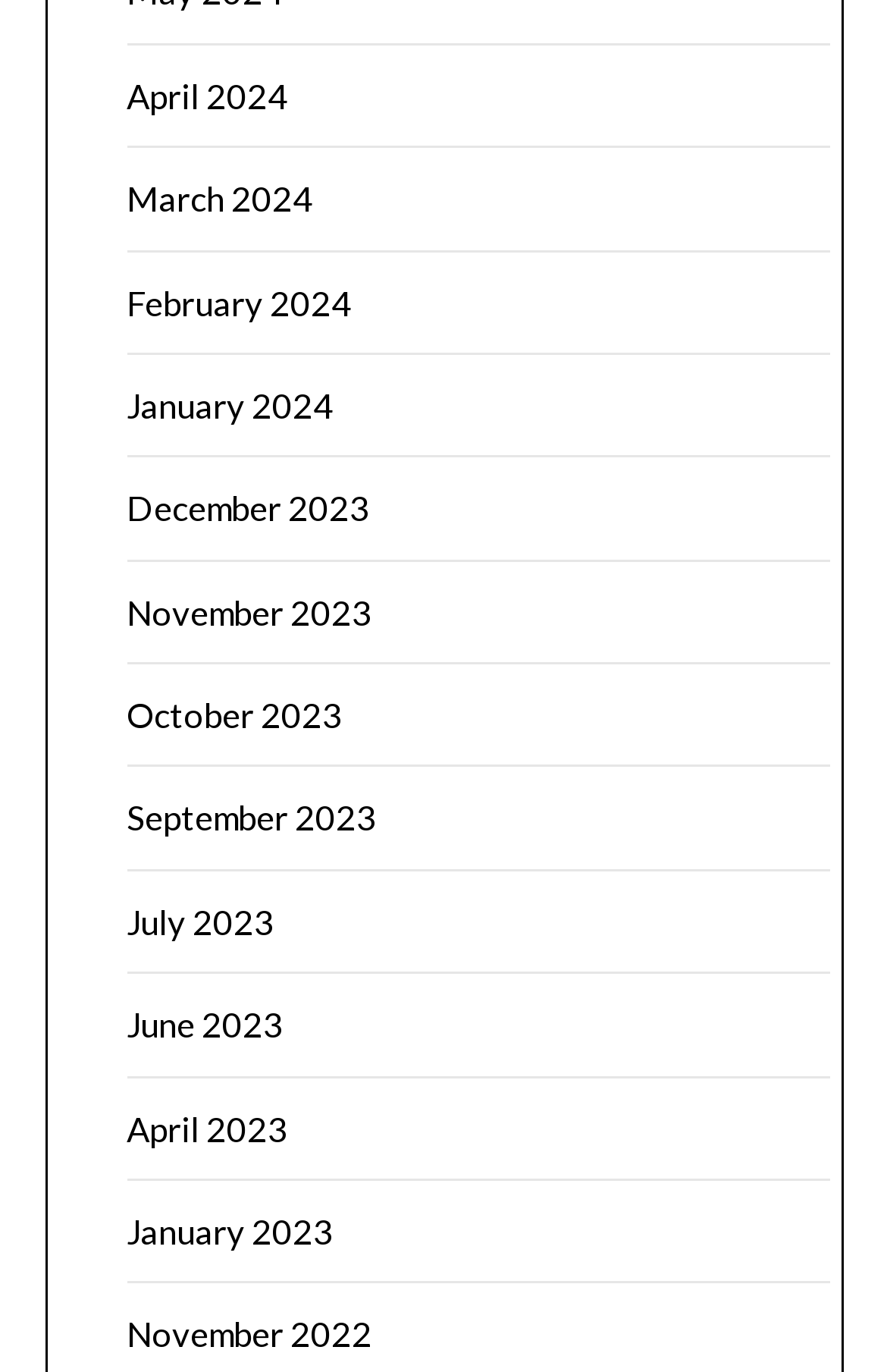Reply to the question with a single word or phrase:
How many links are available on the webpage?

9